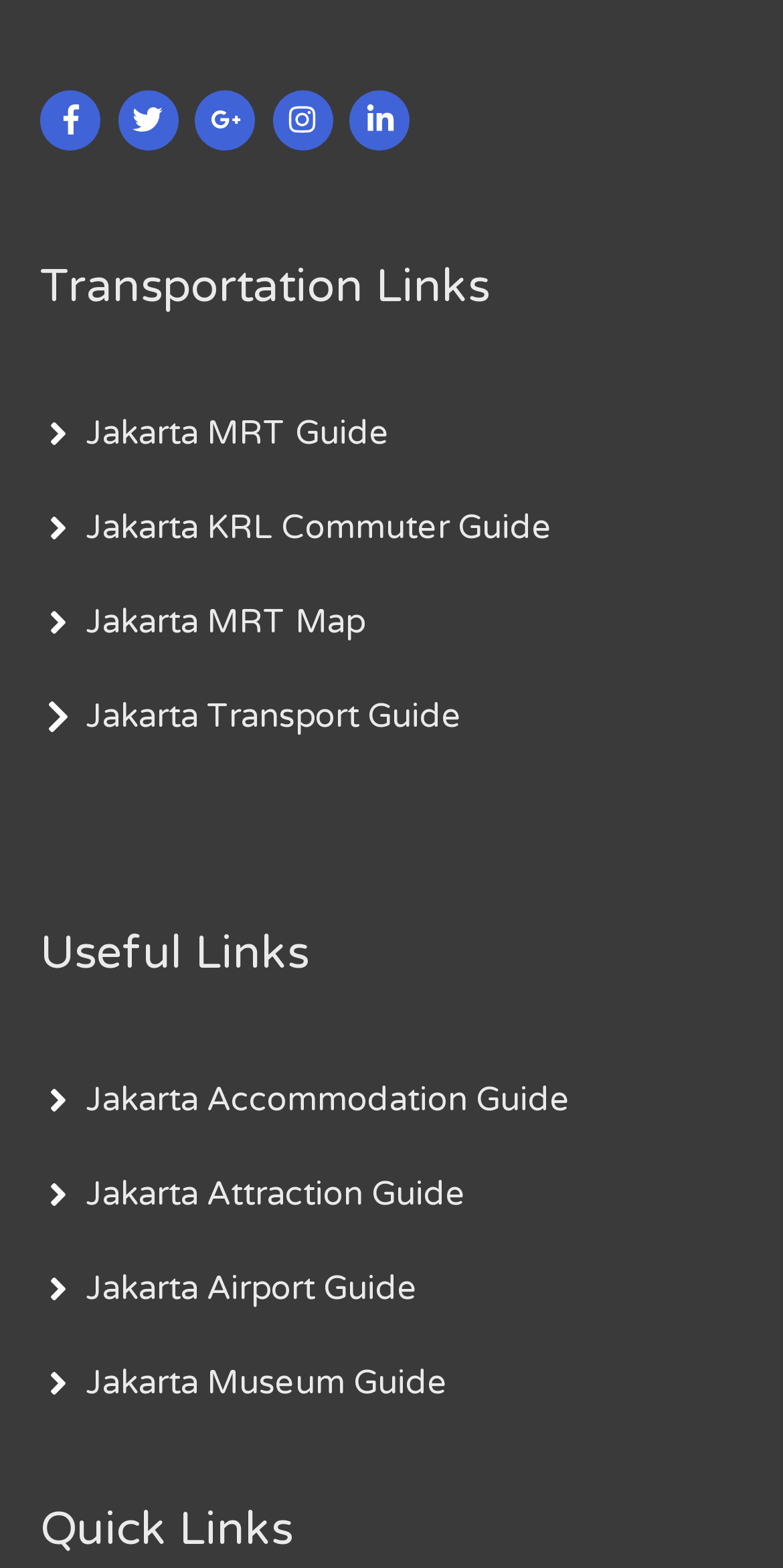Indicate the bounding box coordinates of the element that needs to be clicked to satisfy the following instruction: "Check Jakarta Accommodation Guide". The coordinates should be four float numbers between 0 and 1, i.e., [left, top, right, bottom].

[0.051, 0.689, 0.728, 0.714]